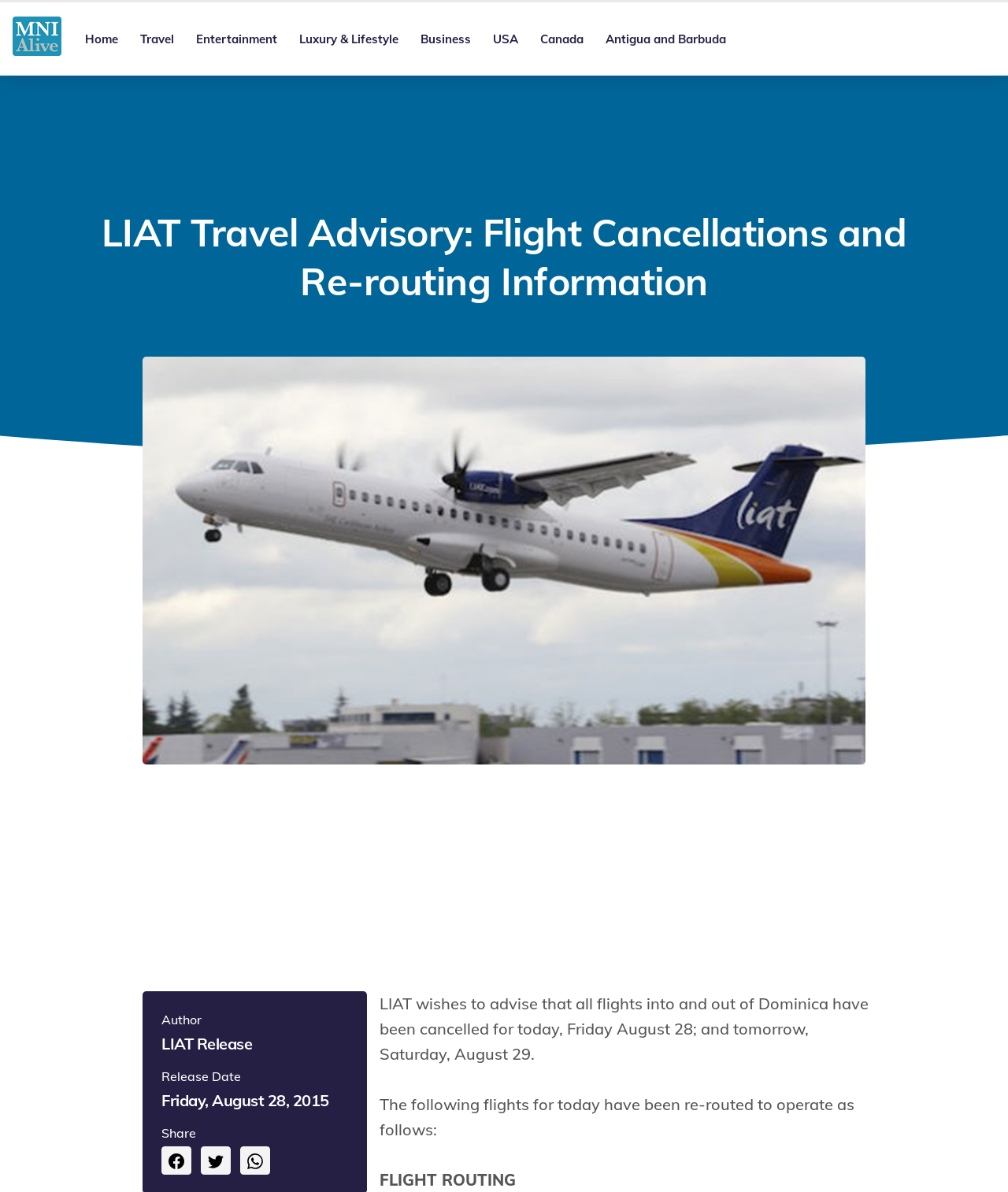Determine the bounding box coordinates for the area that should be clicked to carry out the following instruction: "View Travel page".

[0.128, 0.02, 0.184, 0.045]